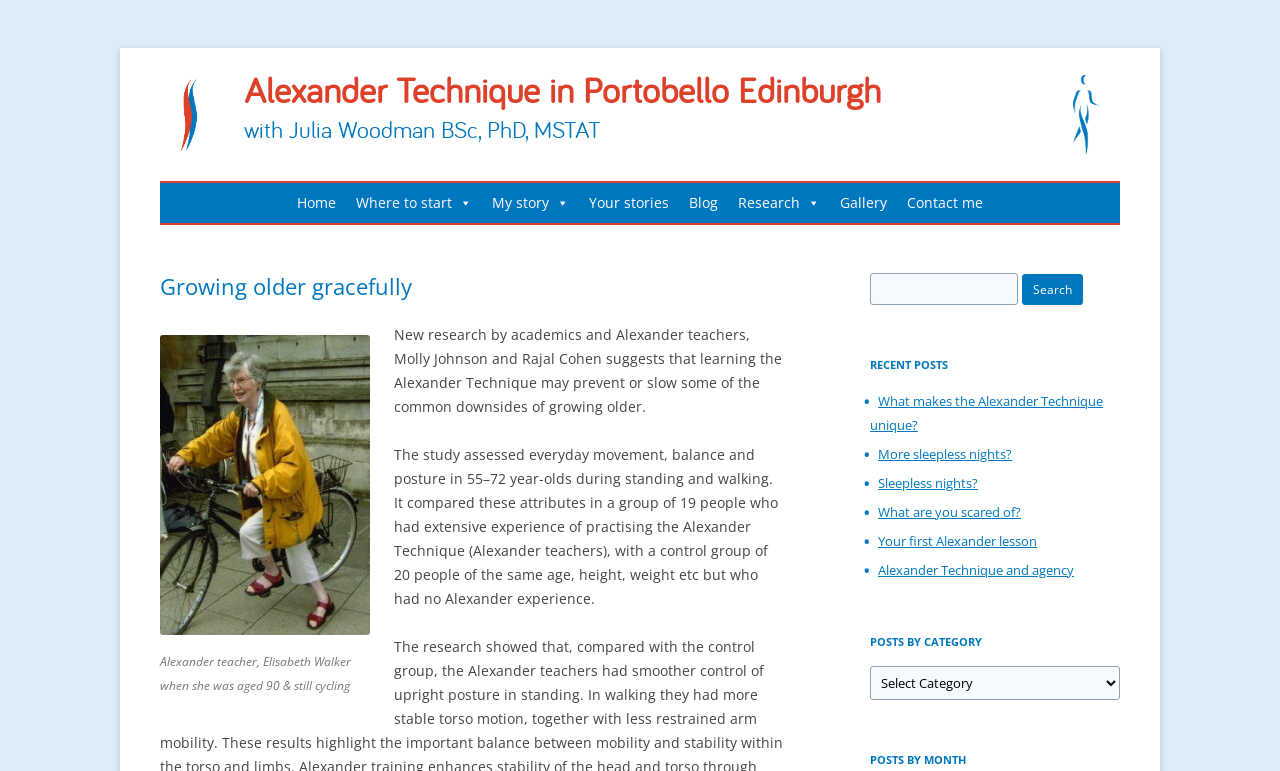Identify the bounding box coordinates of the HTML element based on this description: "parent_node: Raw aria-label="Copy content"".

None